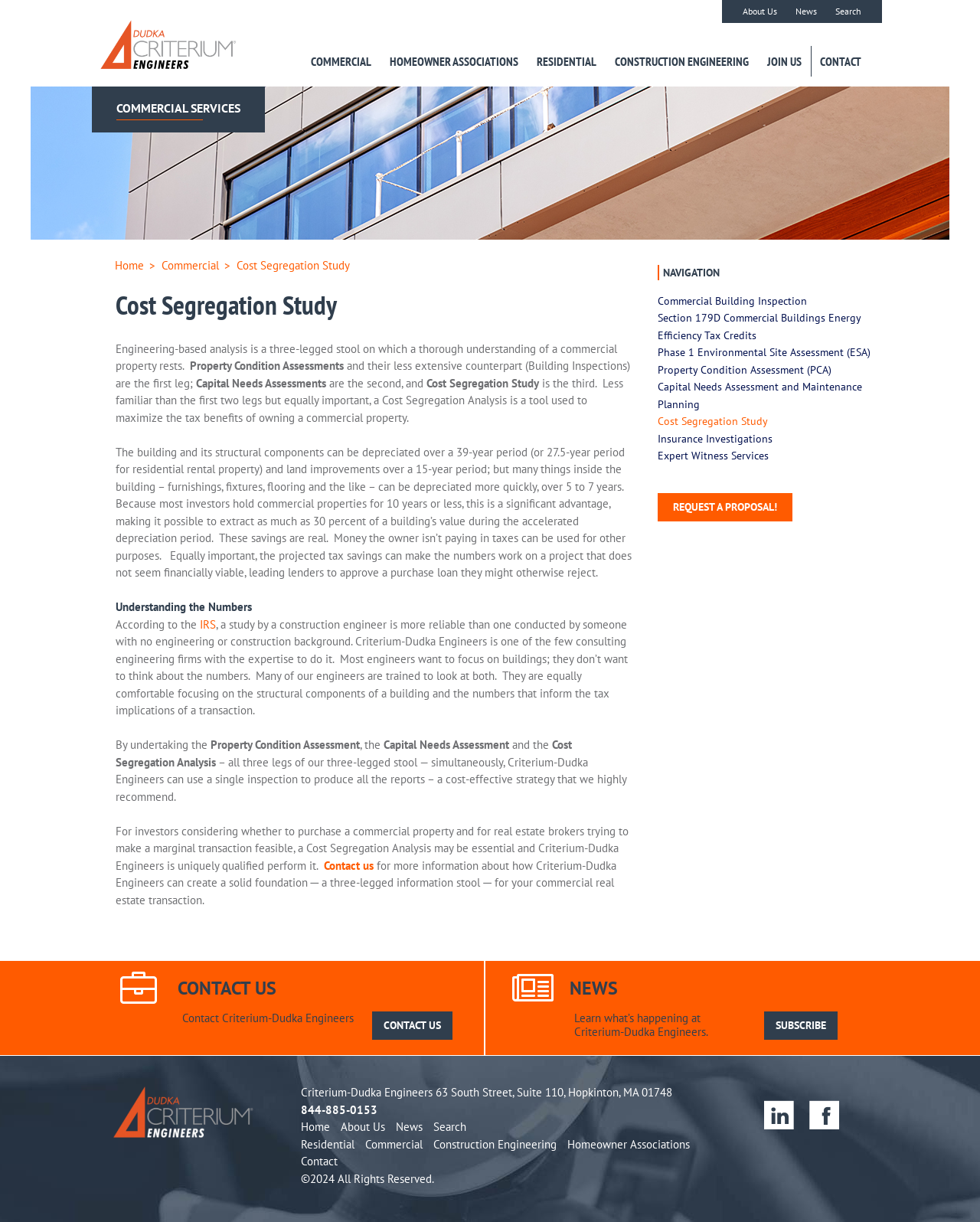Provide the bounding box coordinates of the section that needs to be clicked to accomplish the following instruction: "Click on the 'Contact us' link."

[0.33, 0.702, 0.381, 0.714]